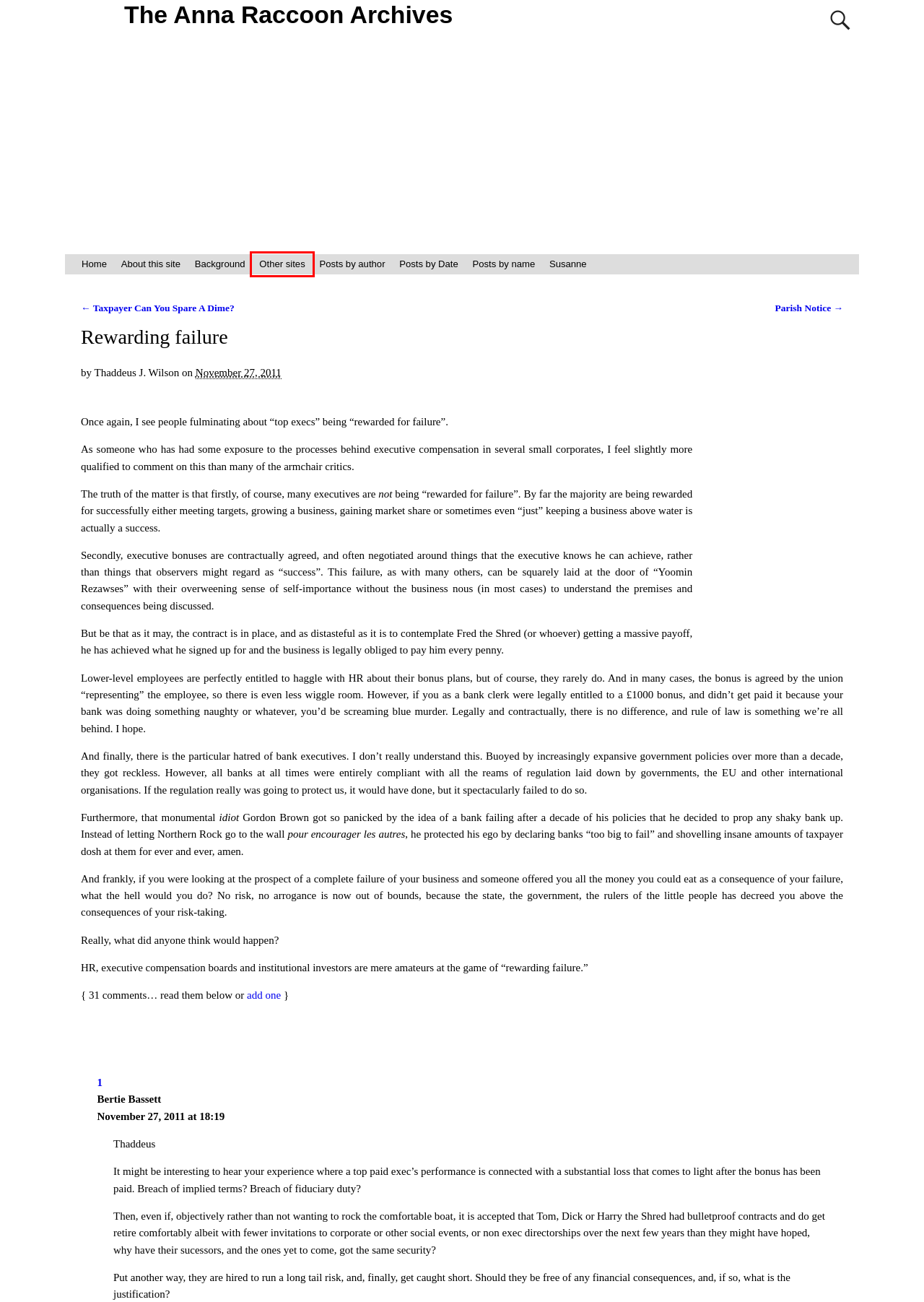You have a screenshot of a webpage with an element surrounded by a red bounding box. Choose the webpage description that best describes the new page after clicking the element inside the red bounding box. Here are the candidates:
A. Other sites – The Anna Raccoon Archives
B. Parish Notice – The Anna Raccoon Archives
C. Taxpayer Can You Spare A Dime? – The Anna Raccoon Archives
D. Susanne – The Anna Raccoon Archives
E. About this site – The Anna Raccoon Archives
F. Background – The Anna Raccoon Archives
G. The Anna Raccoon Archives – Anna Raccoon Archives
H. Posts by author – The Anna Raccoon Archives

A